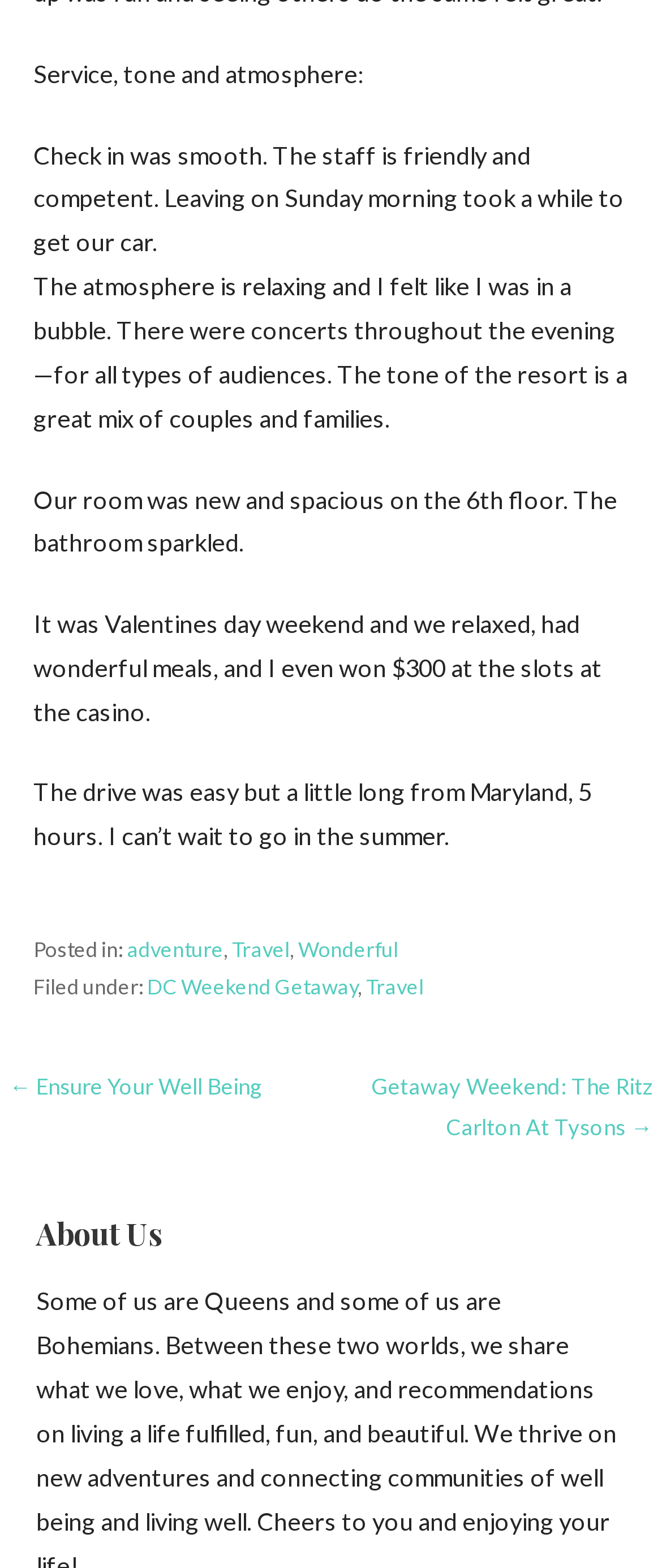By analyzing the image, answer the following question with a detailed response: What is the tone of the resort?

The tone of the resort is described as a great mix of couples and families, indicating a welcoming and inclusive atmosphere.